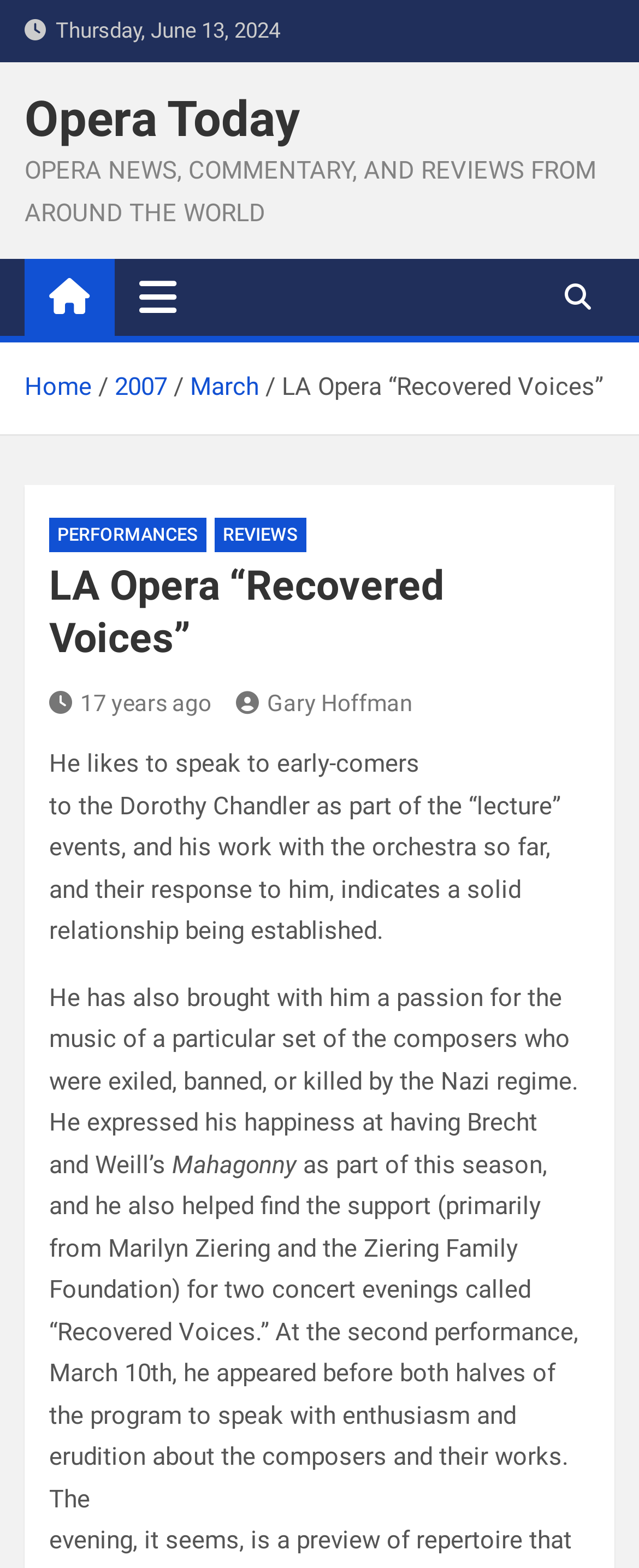Find the bounding box coordinates of the element to click in order to complete this instruction: "Click the 'Home' link". The bounding box coordinates must be four float numbers between 0 and 1, denoted as [left, top, right, bottom].

[0.038, 0.238, 0.144, 0.256]